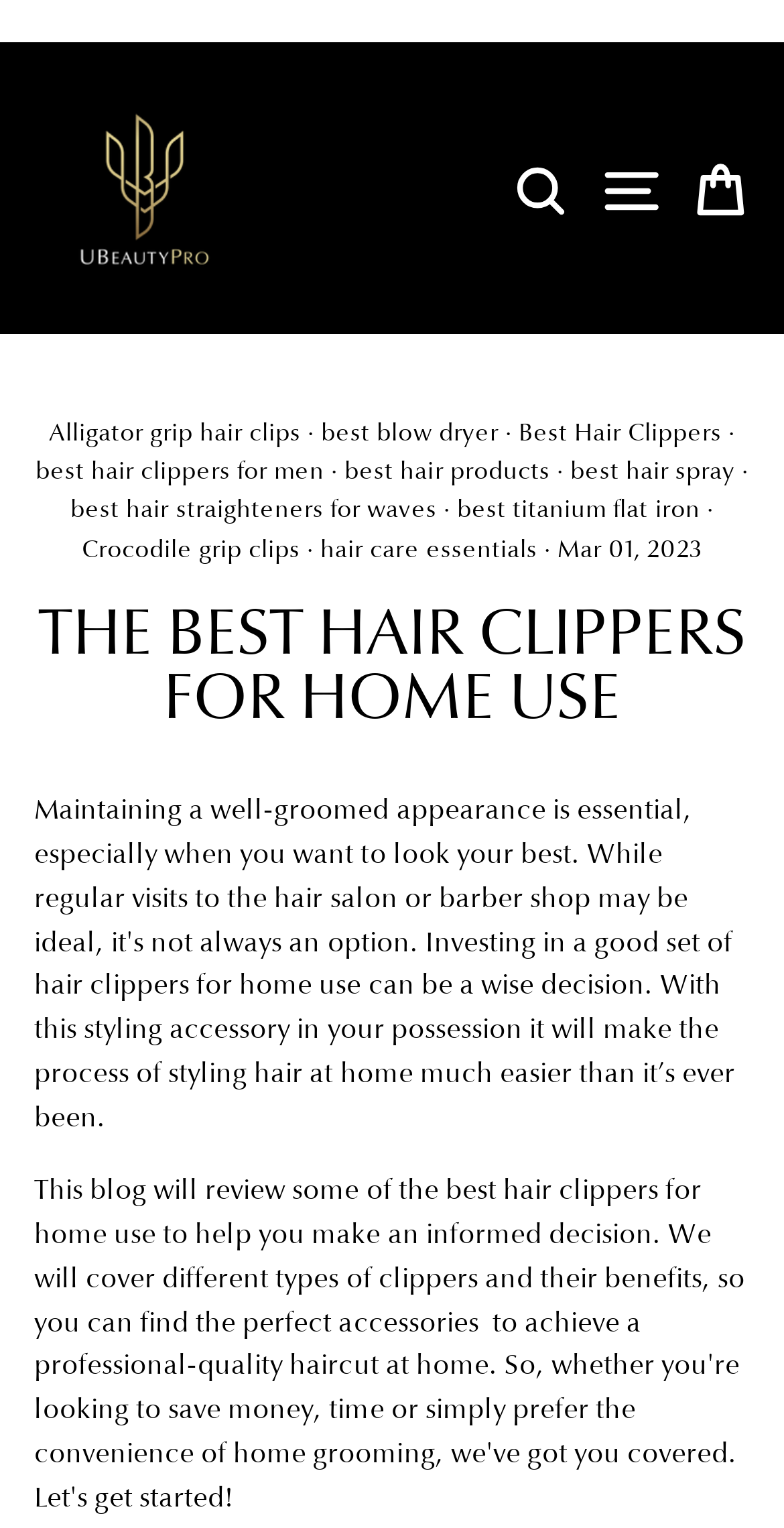What is the date mentioned on the webpage?
Based on the image, provide your answer in one word or phrase.

Mar 01, 2023